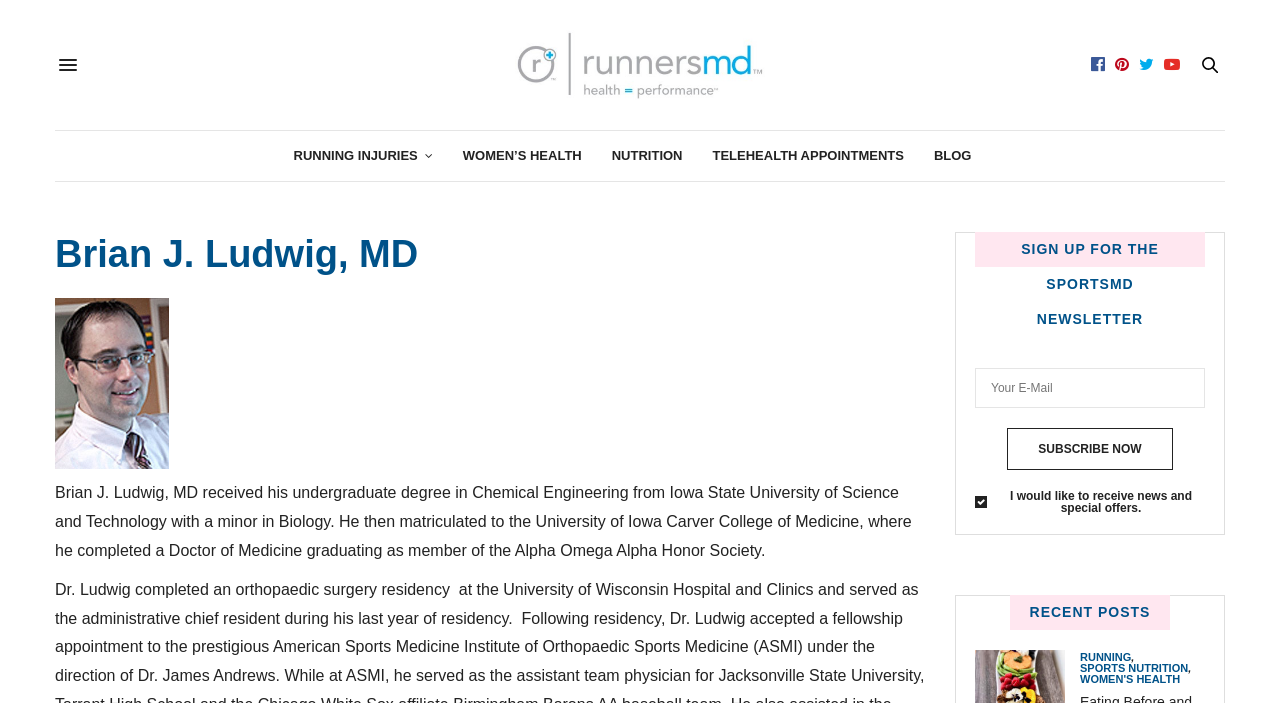Identify the bounding box coordinates of the element that should be clicked to fulfill this task: "Subscribe to the SportsMD newsletter". The coordinates should be provided as four float numbers between 0 and 1, i.e., [left, top, right, bottom].

[0.787, 0.609, 0.916, 0.669]